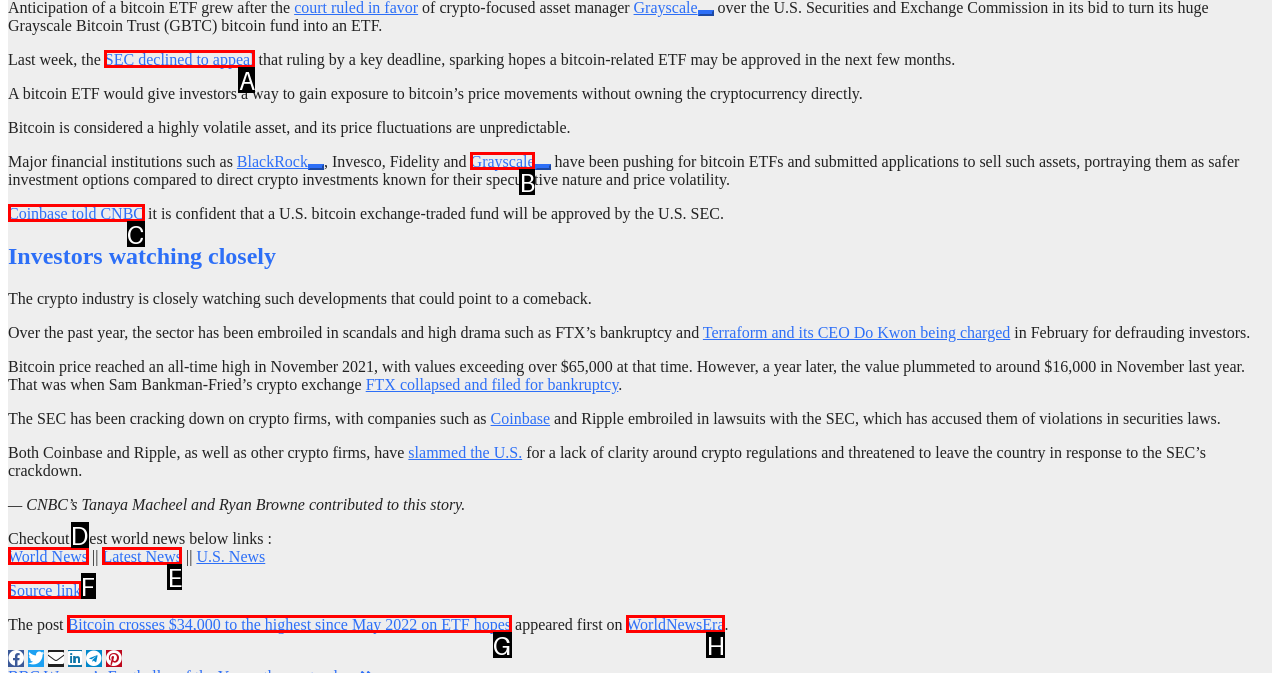Identify the HTML element that corresponds to the description: SEC declined to appeal Provide the letter of the correct option directly.

A